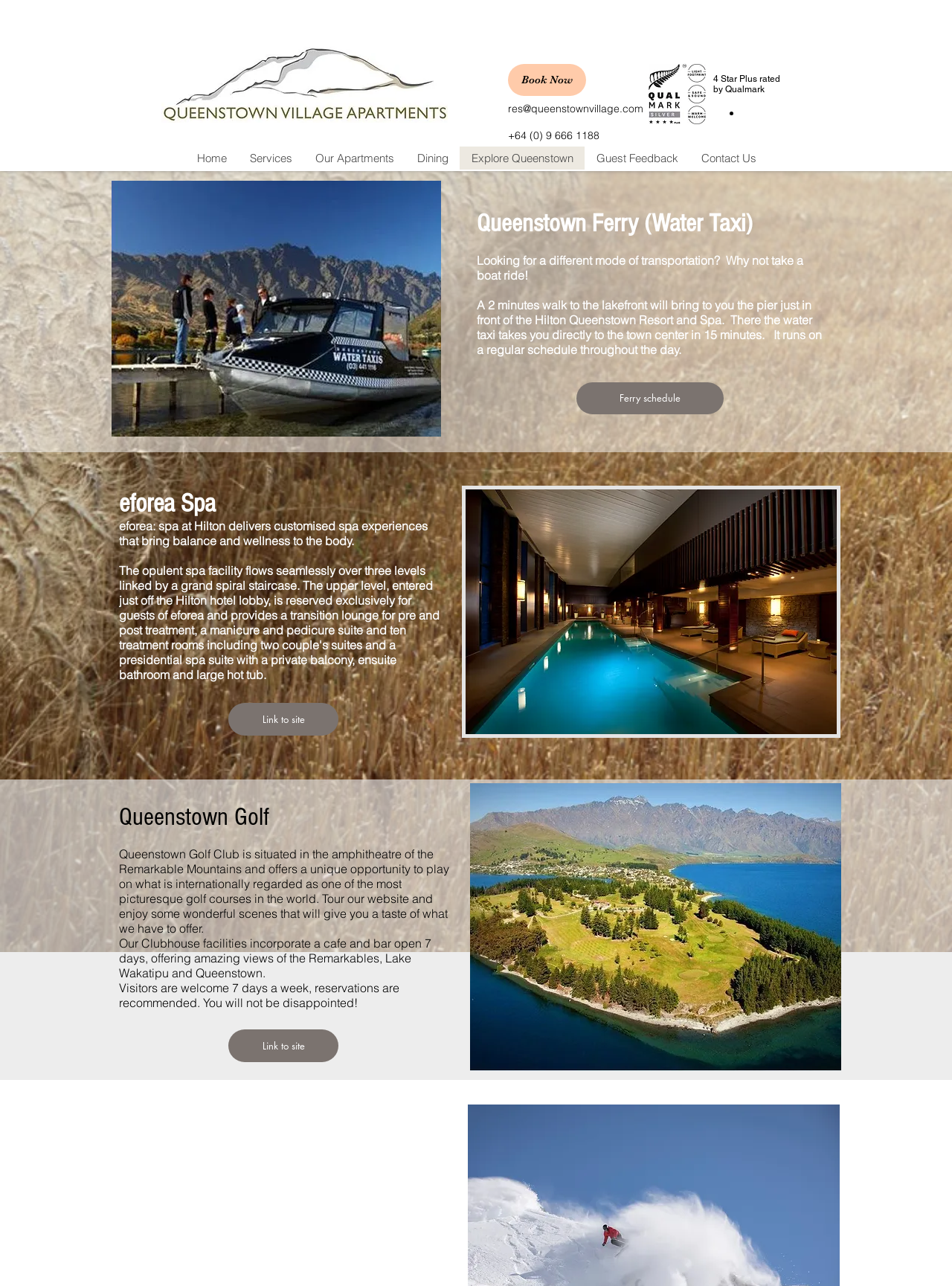Produce an elaborate caption capturing the essence of the webpage.

The webpage is about Queenstown Village Activities, featuring various activities and services available in Queenstown. At the top left, there is a logo of Queenstown Village Activities (QVA). On the top right, there are links to "Book Now" and an email address "res@queenstownvillage.com", along with a phone number "+64 (0) 9 666 1188". 

Below the top section, there is an image of Qualmark, a 4-star plus rating, and an iframe with embedded content. On the left side, there is a navigation menu with links to different sections of the website, including "Home", "Services", "Our Apartments", "Dining", "Explore Queenstown", "Guest Feedback", and "Contact Us". 

Below the navigation menu, there is an image of a water taxi, and a heading "Queenstown Ferry (Water Taxi)" with a description of the service, which is a 2-minute walk from the lakefront and takes 15 minutes to reach the town center. There is also a link to the ferry schedule.

On the right side, there are sections about "eforea Spa", "Queenstown Golf", and "Skiing at The Remarkables". Each section has a heading, a brief description, and a link to the respective website. The descriptions provide information about the services and activities offered, such as customized spa experiences, golfing in a picturesque course, and skiing at The Remarkables.